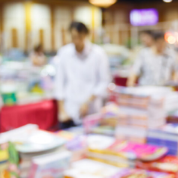Break down the image and describe every detail you can observe.

The image captures a vibrant scene inside a library or bookstore, focused on tables filled with an array of colorful books and publications. In the foreground, stacks of books in various styles and colors are prominently displayed, suggesting a busy market or retail environment. Blurred figures in the background indicate people engaging with the books, perhaps discussing literature or browsing through selections. The atmosphere appears lively and communal, highlighting the importance of books in fostering connection and sharing knowledge. This visual representation reflects the theme of the article titled "What Costs Does a Publisher Need to Consider?", which discusses various financial aspects publishers may face in relation to their offerings.